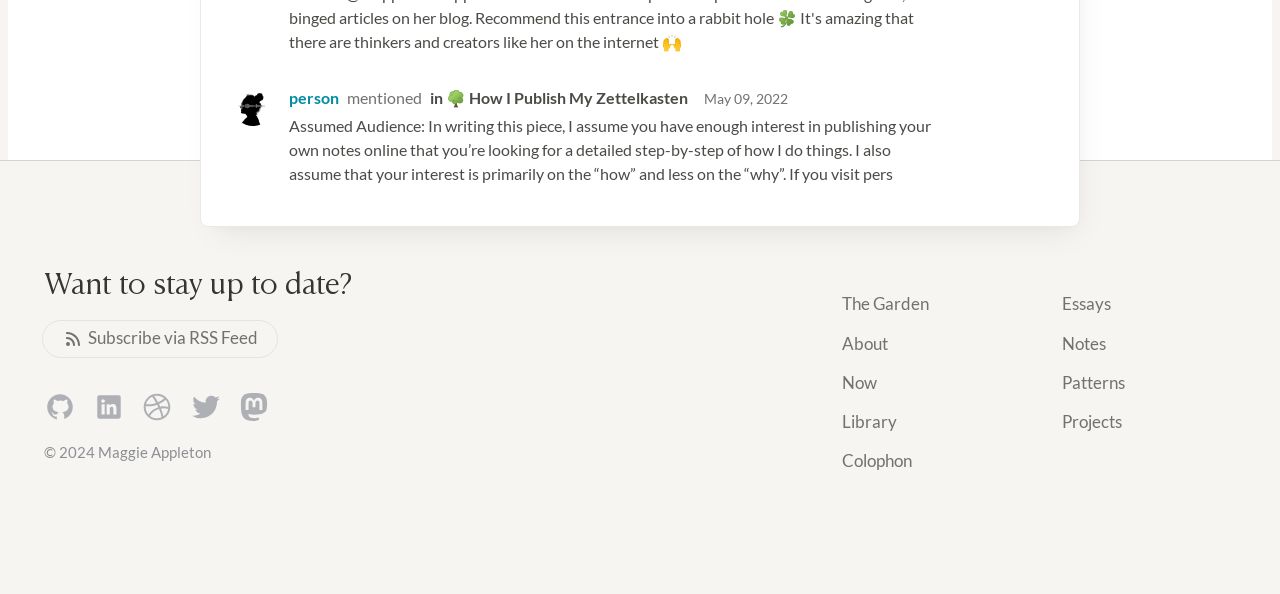Identify the bounding box coordinates for the region to click in order to carry out this instruction: "Visit The Garden page". Provide the coordinates using four float numbers between 0 and 1, formatted as [left, top, right, bottom].

[0.658, 0.477, 0.726, 0.539]